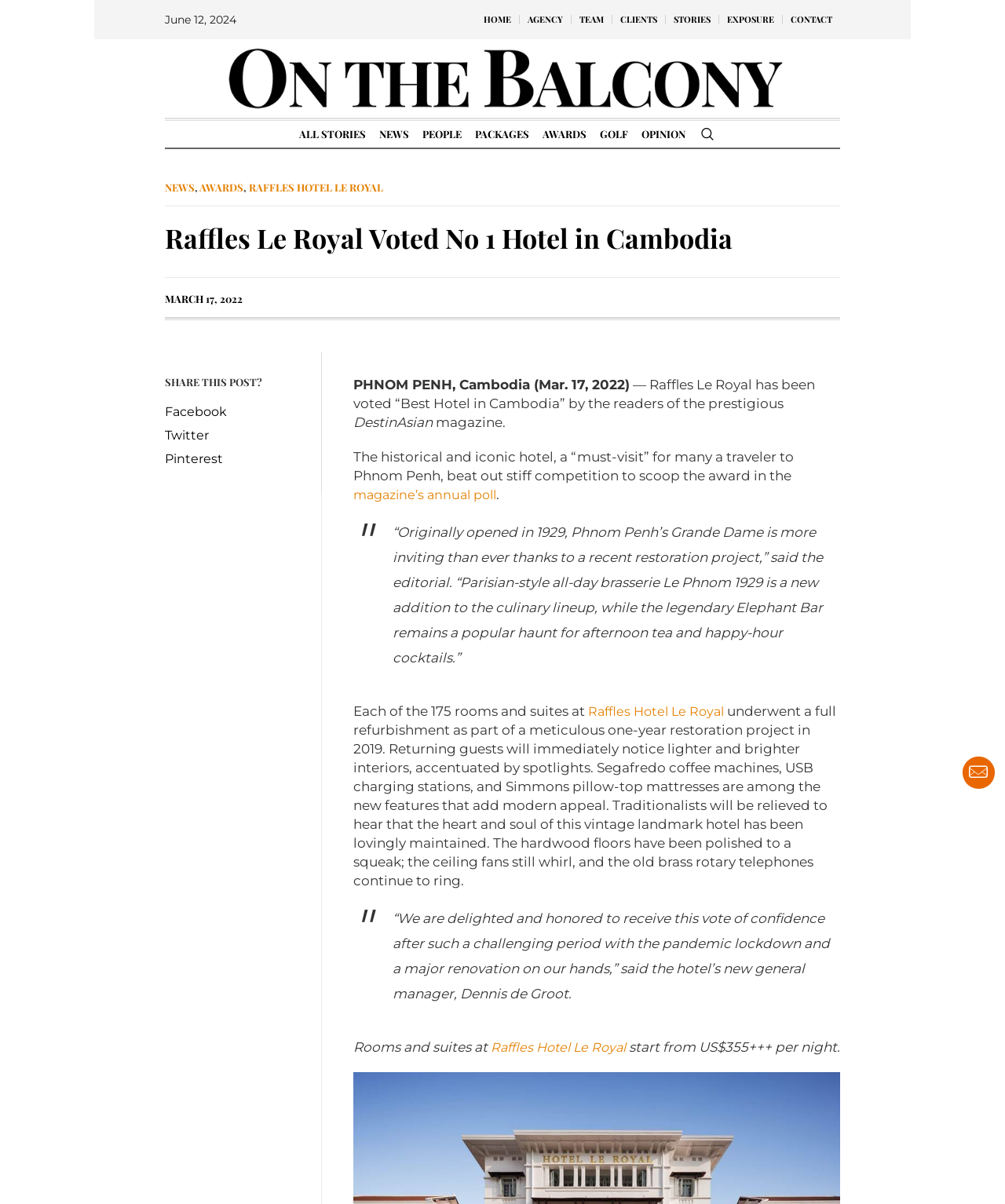Given the element description Therapy Explained, identify the bounding box coordinates for the UI element on the webpage screenshot. The format should be (top-left x, top-left y, bottom-right x, bottom-right y), with values between 0 and 1.

None